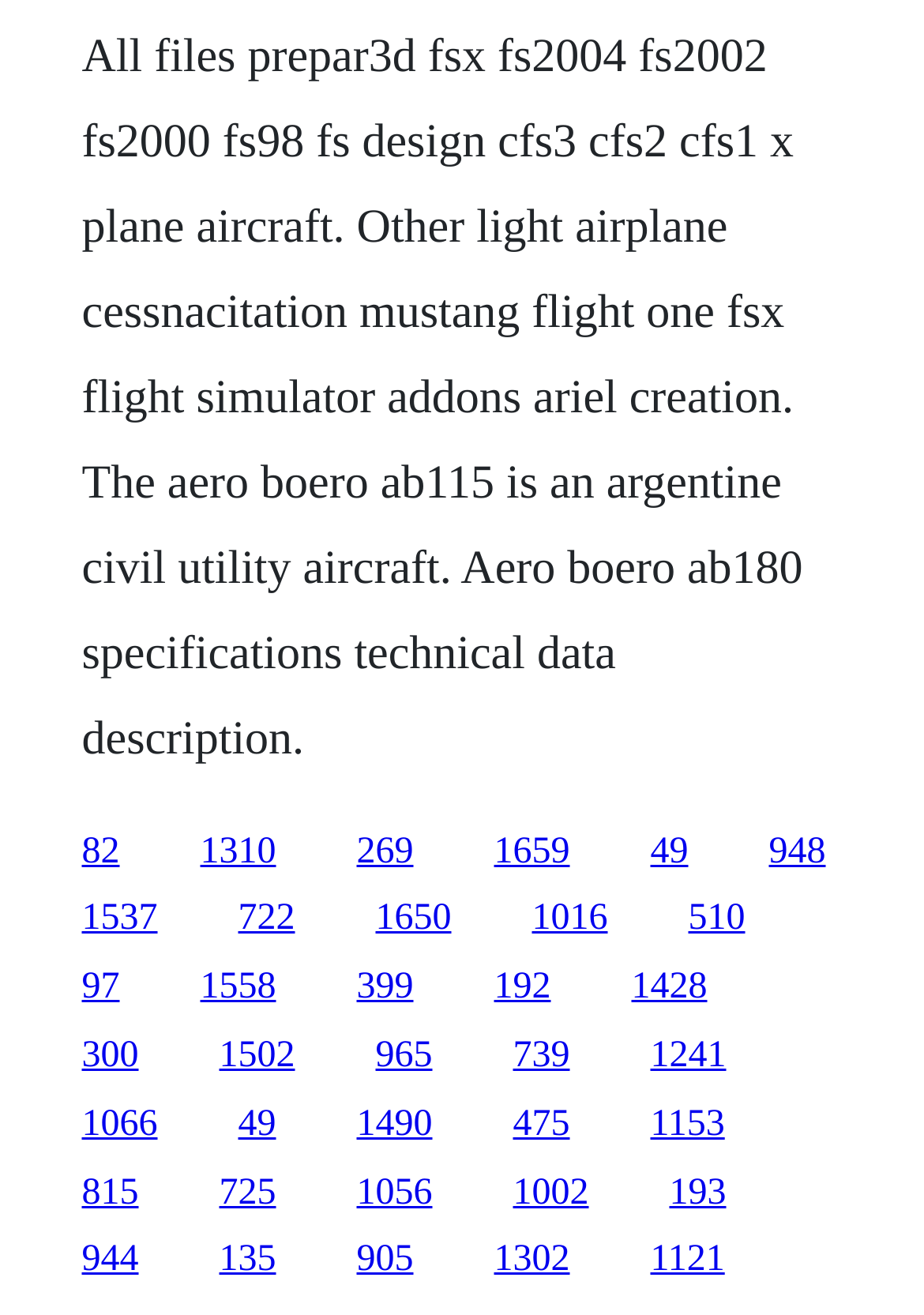Highlight the bounding box coordinates of the region I should click on to meet the following instruction: "Read reviews about the tour operator".

None